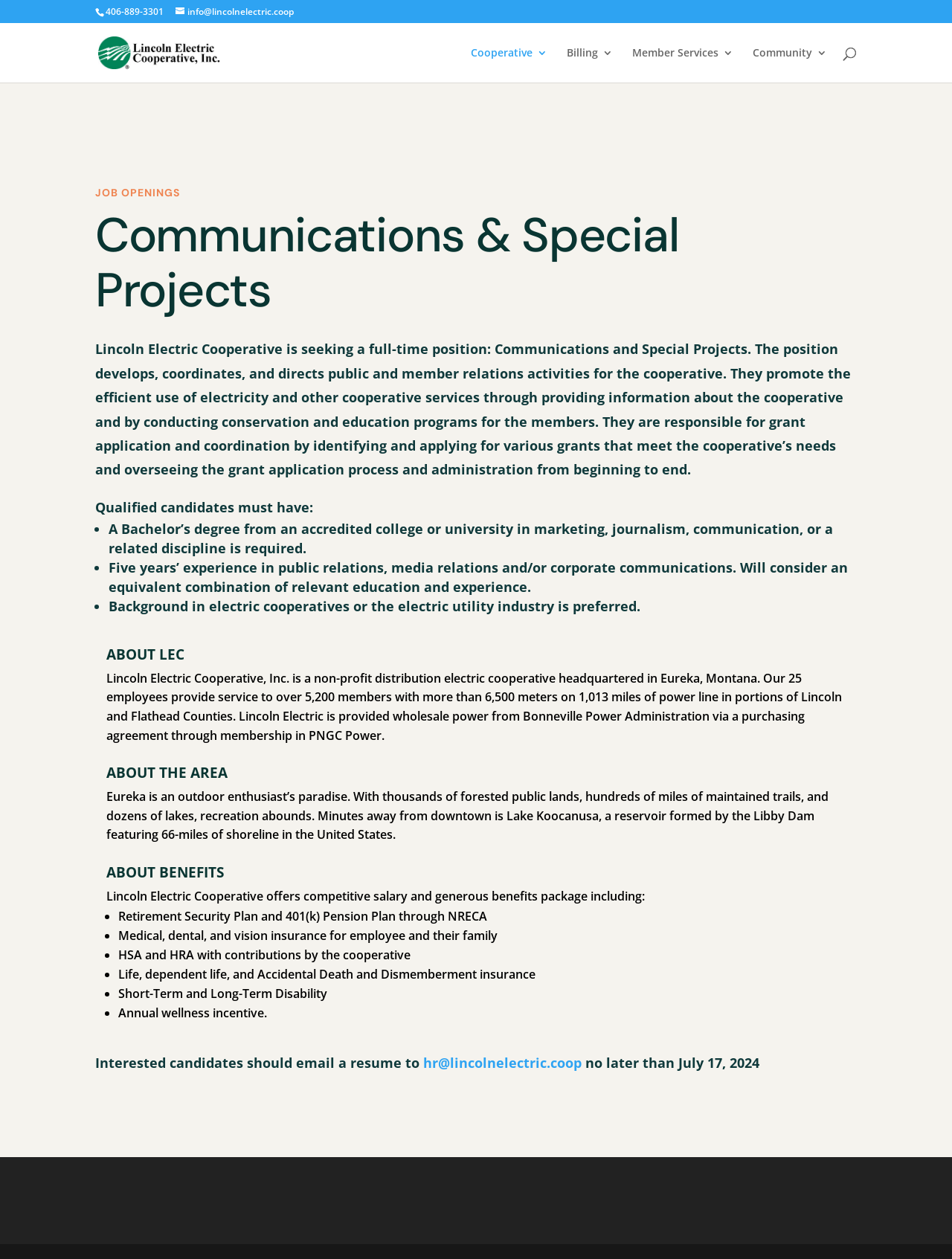Provide a short answer using a single word or phrase for the following question: 
What is the job title of the current job opening?

Communications and Special Projects